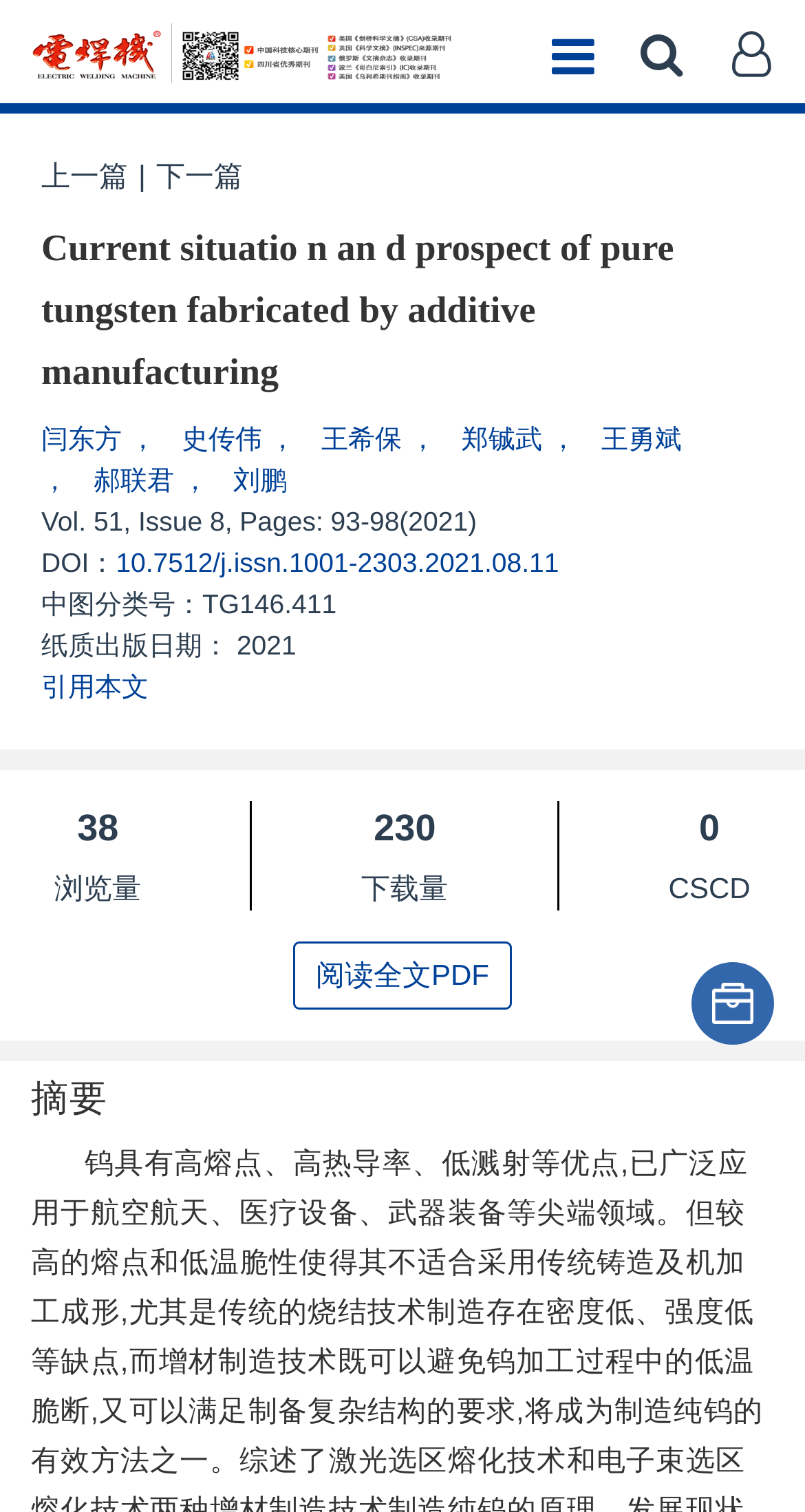Please provide a comprehensive answer to the question based on the screenshot: What is the DOI of the article?

I found the DOI of the article by looking at the link element that says '10.7512/j.issn.1001-2303.2021.08.11'.